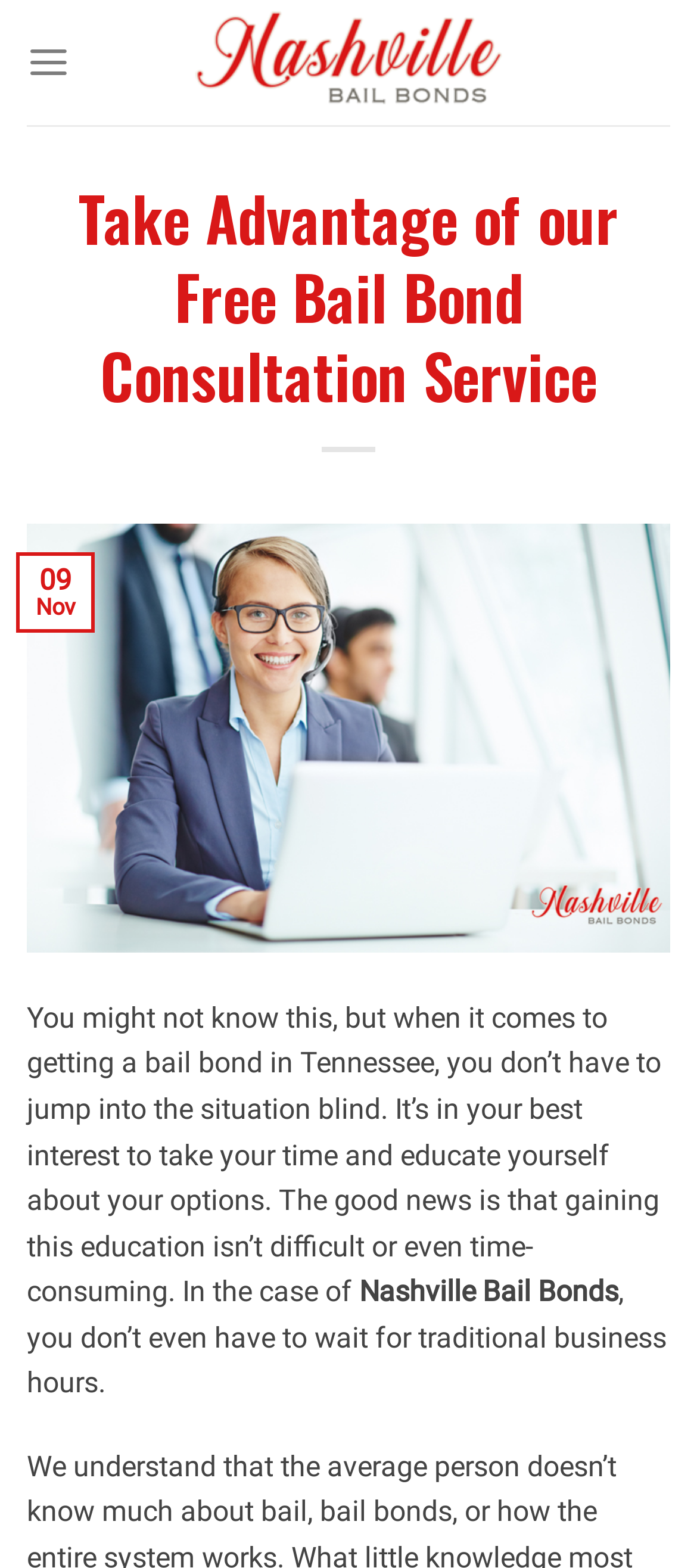Ascertain the bounding box coordinates for the UI element detailed here: "aria-label="Menu"". The coordinates should be provided as [left, top, right, bottom] with each value being a float between 0 and 1.

[0.038, 0.012, 0.101, 0.068]